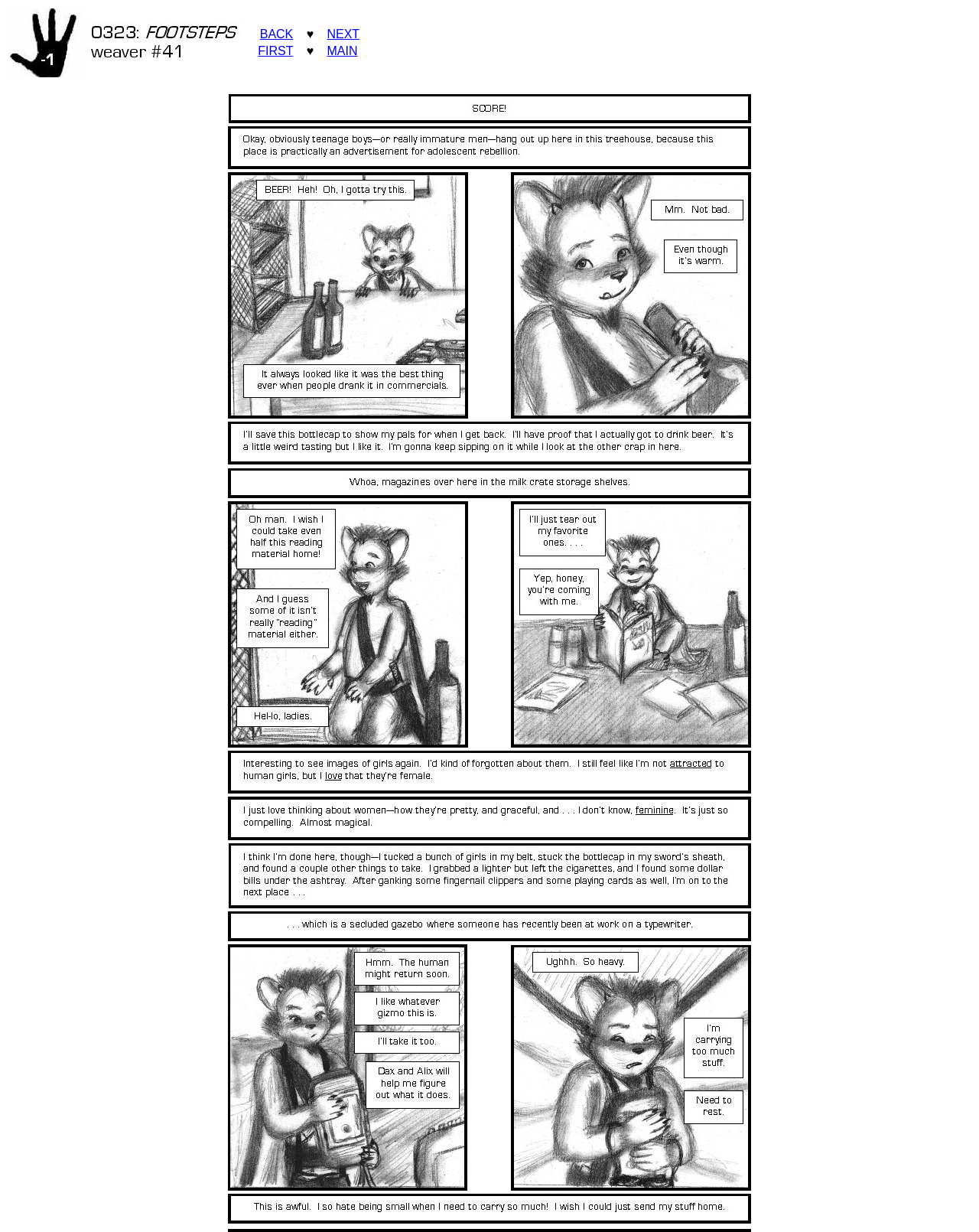How many links are in the second table row?
Provide a concise answer using a single word or phrase based on the image.

3